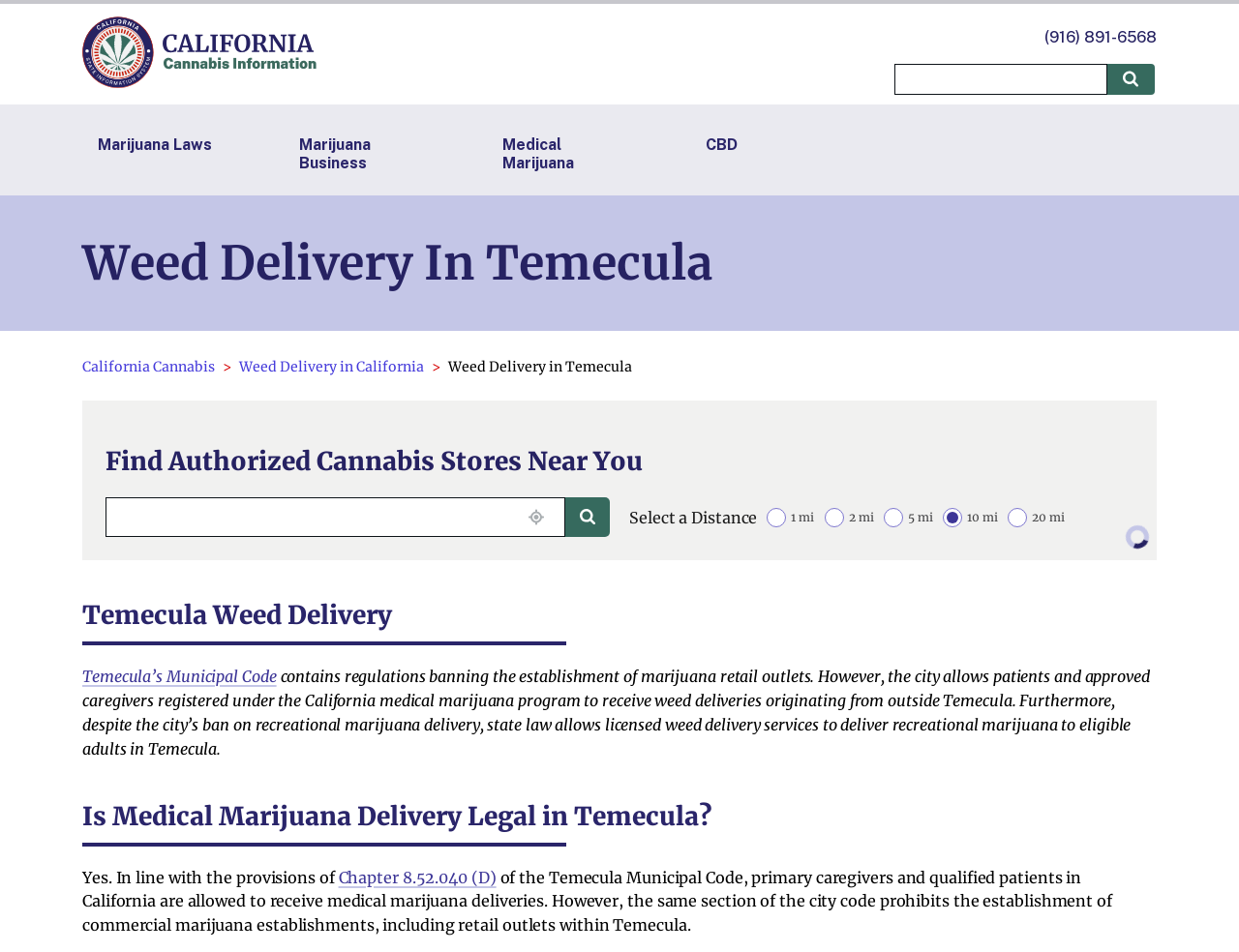Explain in detail what you observe on this webpage.

The webpage is about weed delivery in Temecula, California. At the top, there is a logo of "California Cannabis" with a link to the organization's website. Next to it, there is a phone number "(916) 891-6568" and a search bar with a "Search" button. 

Below the top section, there are four links to related topics: "Marijuana Laws", "Marijuana Business", "Medical Marijuana", and "CBD". 

The main content of the webpage starts with a heading "Weed Delivery In Temecula" followed by a brief introduction to the topic. There are two links to "California Cannabis" and "Weed Delivery in California" below the introduction. 

The next section is about finding authorized cannabis stores near the user's location. There is a heading "Find Authorized Cannabis Stores Near You" and a text box to input the location. Below the text box, there are two buttons: "Location" and "Search". 

To the right of the buttons, there are options to select a distance: 1 mile, 2 miles, 5 miles, 10 miles, and 20 miles. 

The webpage then discusses the regulations and laws regarding weed delivery in Temecula. There is a heading "Temecula Weed Delivery" followed by a detailed explanation of the city's municipal code, which bans the establishment of marijuana retail outlets but allows patients and caregivers to receive weed deliveries from outside Temecula. 

Finally, the webpage answers the question "Is Medical Marijuana Delivery Legal in Temecula?" with a "Yes" and provides more information about the relevant section of the Temecula Municipal Code.